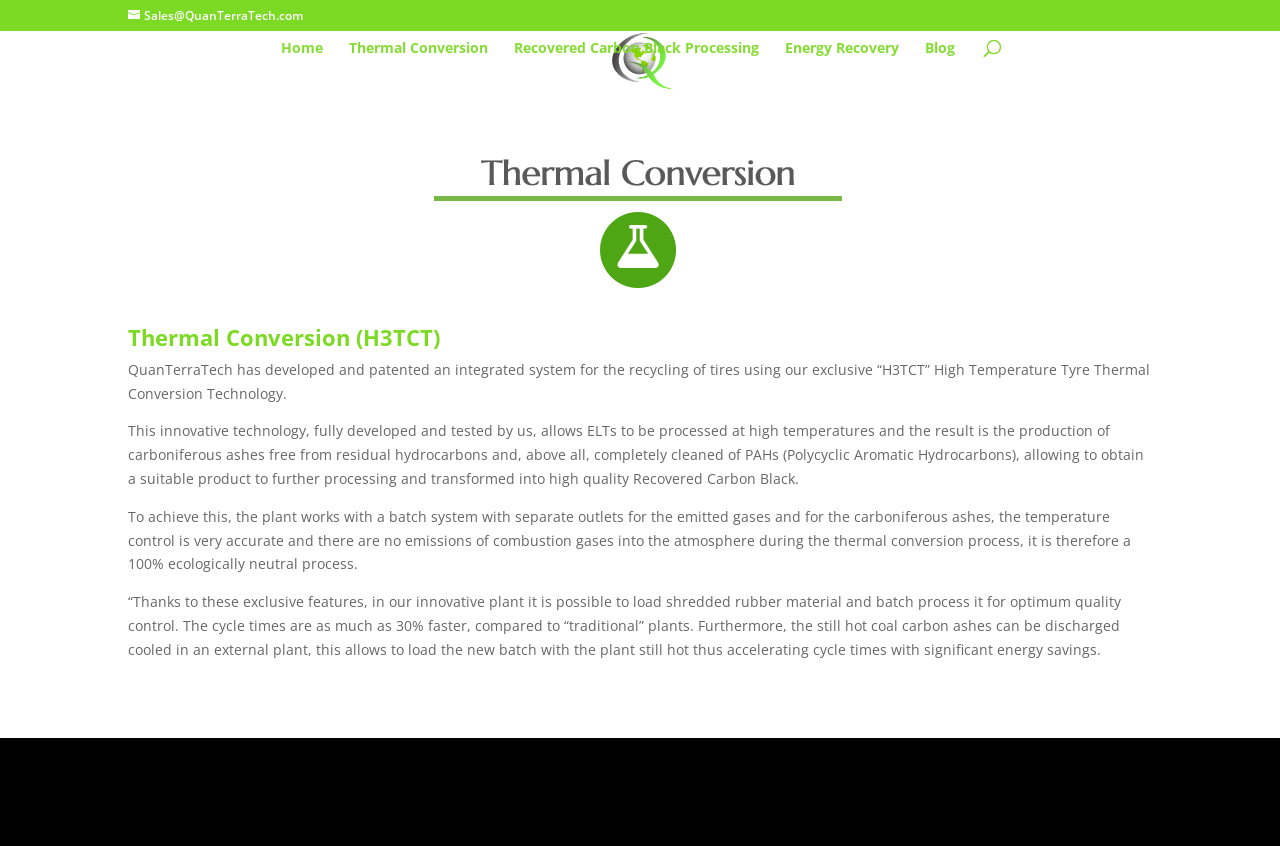Extract the bounding box coordinates for the UI element described as: "Recovered Carbon Black Processing".

[0.402, 0.049, 0.593, 0.071]